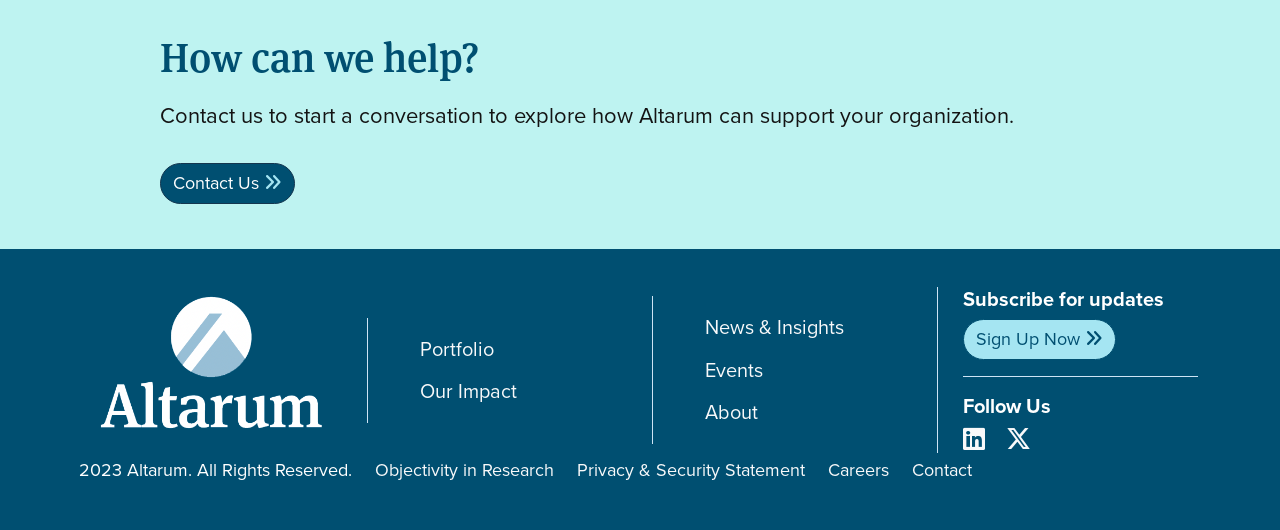Determine the bounding box coordinates of the section to be clicked to follow the instruction: "Subscribe for updates". The coordinates should be given as four float numbers between 0 and 1, formatted as [left, top, right, bottom].

[0.752, 0.601, 0.872, 0.679]